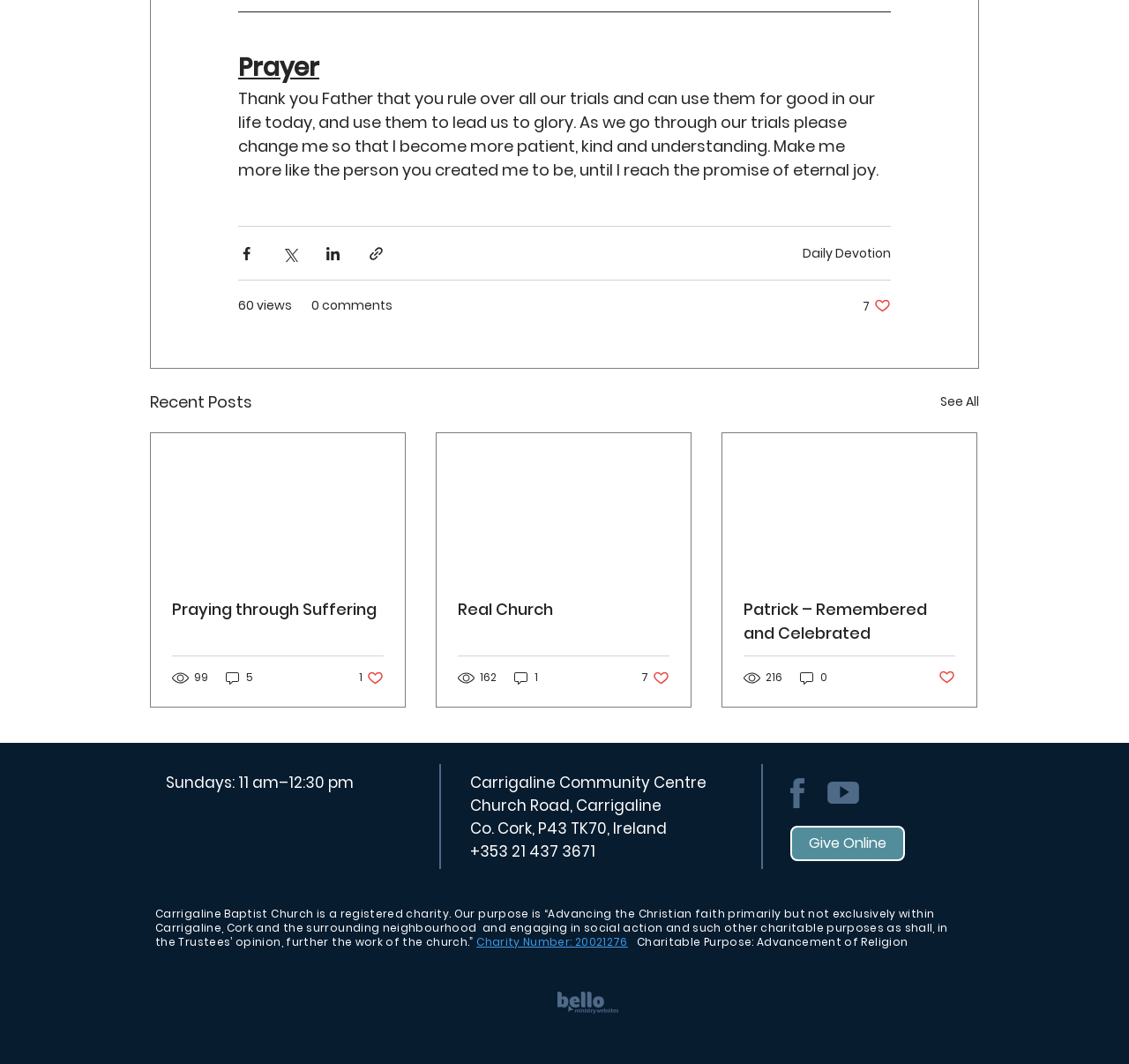How many likes does the 'Patrick – Remembered and Celebrated' post have?
Utilize the image to construct a detailed and well-explained answer.

The 'Patrick – Remembered and Celebrated' post does not have any likes marked, as indicated by the button element with the text 'Post not marked as liked'.